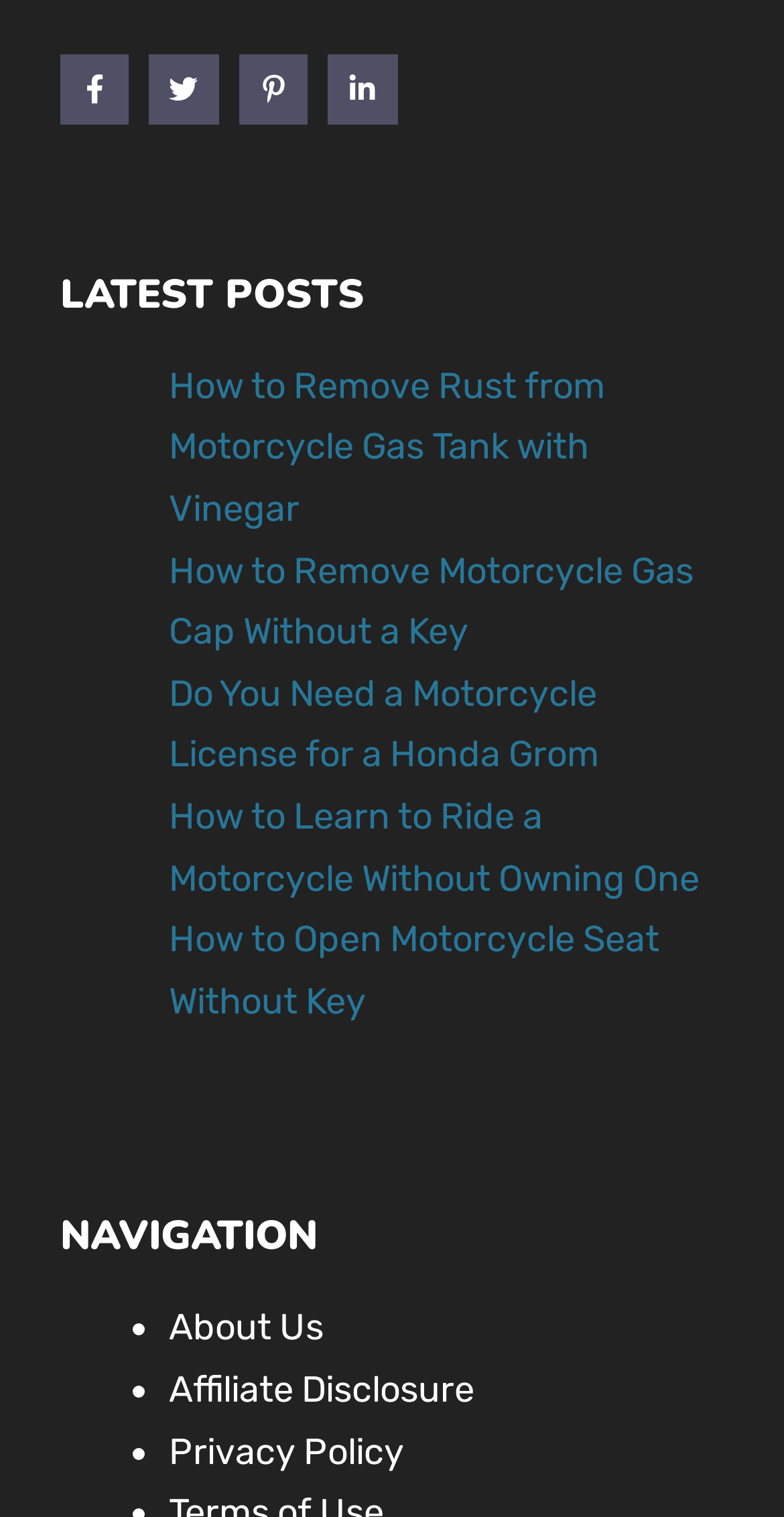Can you specify the bounding box coordinates of the area that needs to be clicked to fulfill the following instruction: "Learn about the website's privacy policy"?

[0.215, 0.942, 0.515, 0.971]